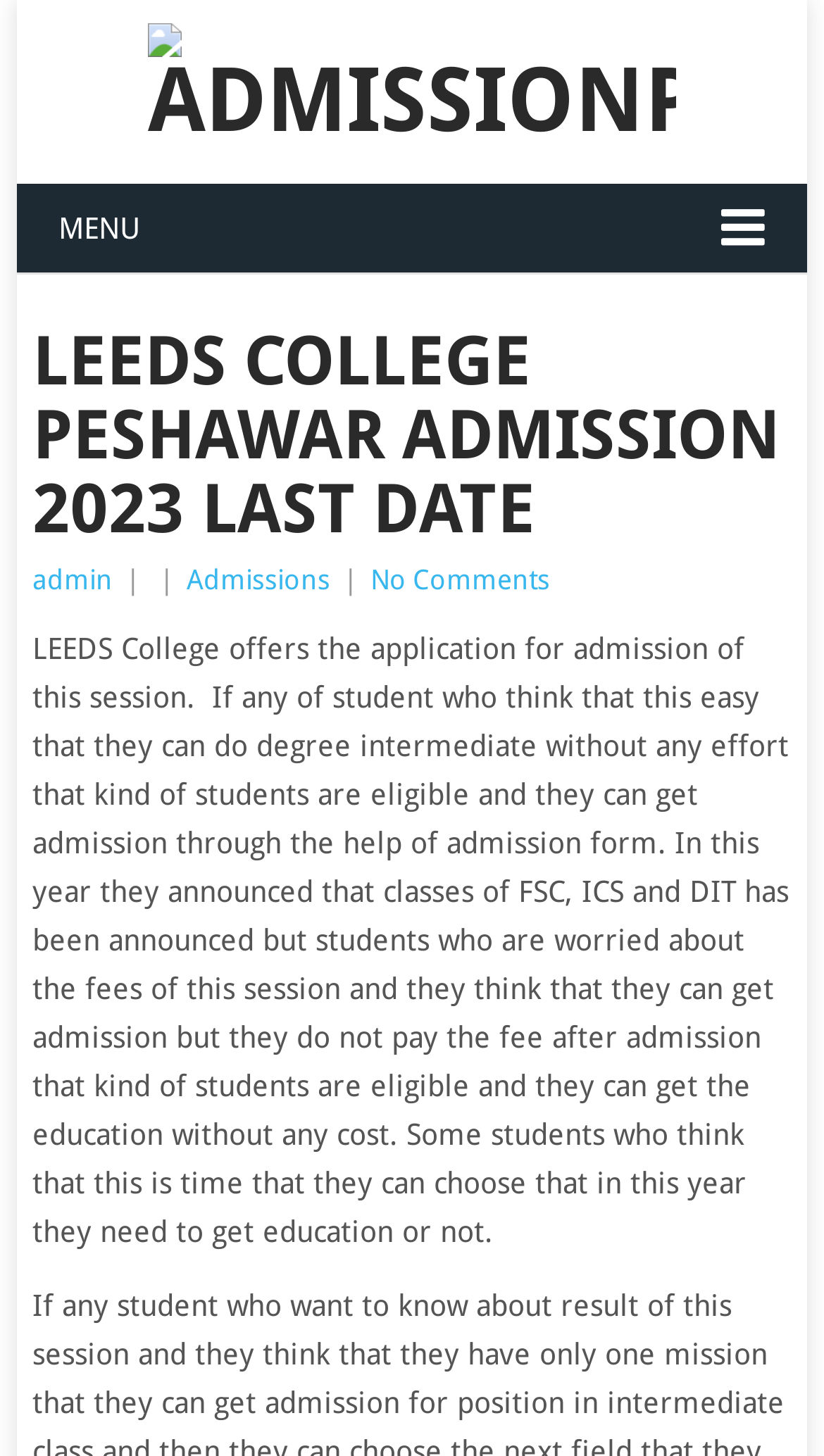Convey a detailed summary of the webpage, mentioning all key elements.

The webpage is about LEEDS College Peshawar Admission 2023, with a prominent heading "LEEDS COLLEGE PESHAWAR ADMISSION 2023 LAST DATE" located at the top center of the page. Below this heading, there is a menu bar with links to "admin", "Admissions", and "No Comments", separated by a vertical bar. 

To the top left of the page, there is a logo or image of "AdmissionPK" with a heading of the same name. On the top right, there is a "MENU" link with an icon.

The main content of the page is a paragraph of text that explains the admission process for LEEDS College. It mentions that the college is offering applications for admission and that students who think they can do their degree without effort are eligible. The text also discusses the fees for the session and how some students can get education without cost.

There is one image on the page, which is the "AdmissionPK" logo or icon, located at the top left.